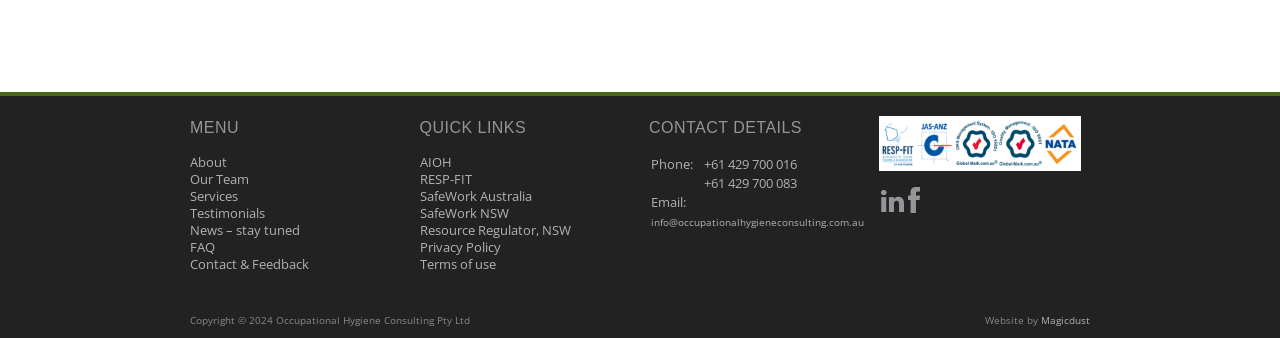Given the description of the UI element: "Contact & Feedback", predict the bounding box coordinates in the form of [left, top, right, bottom], with each value being a float between 0 and 1.

[0.148, 0.755, 0.241, 0.809]